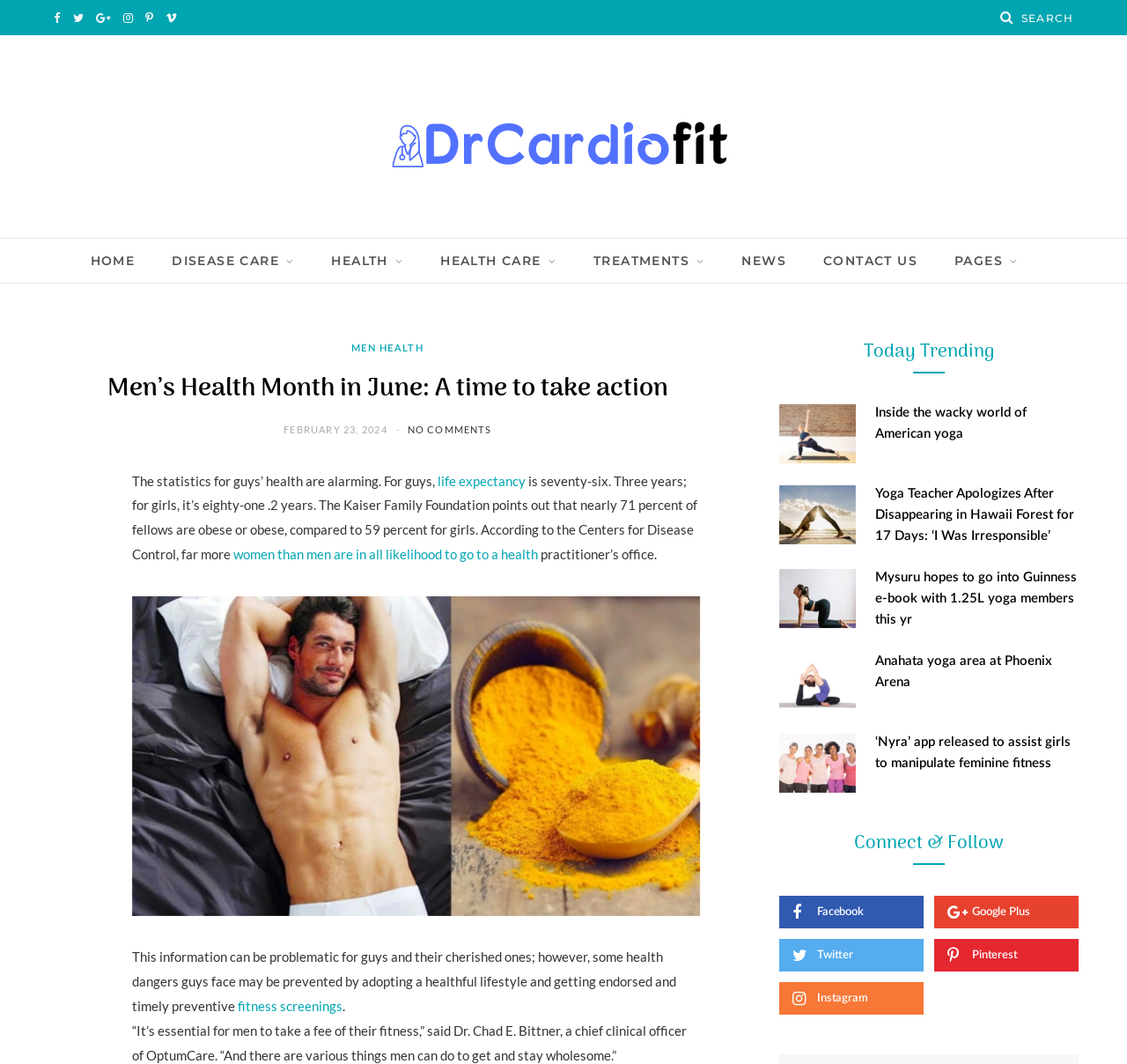What is the life expectancy of men according to the article?
Answer with a single word or short phrase according to what you see in the image.

seventy-six